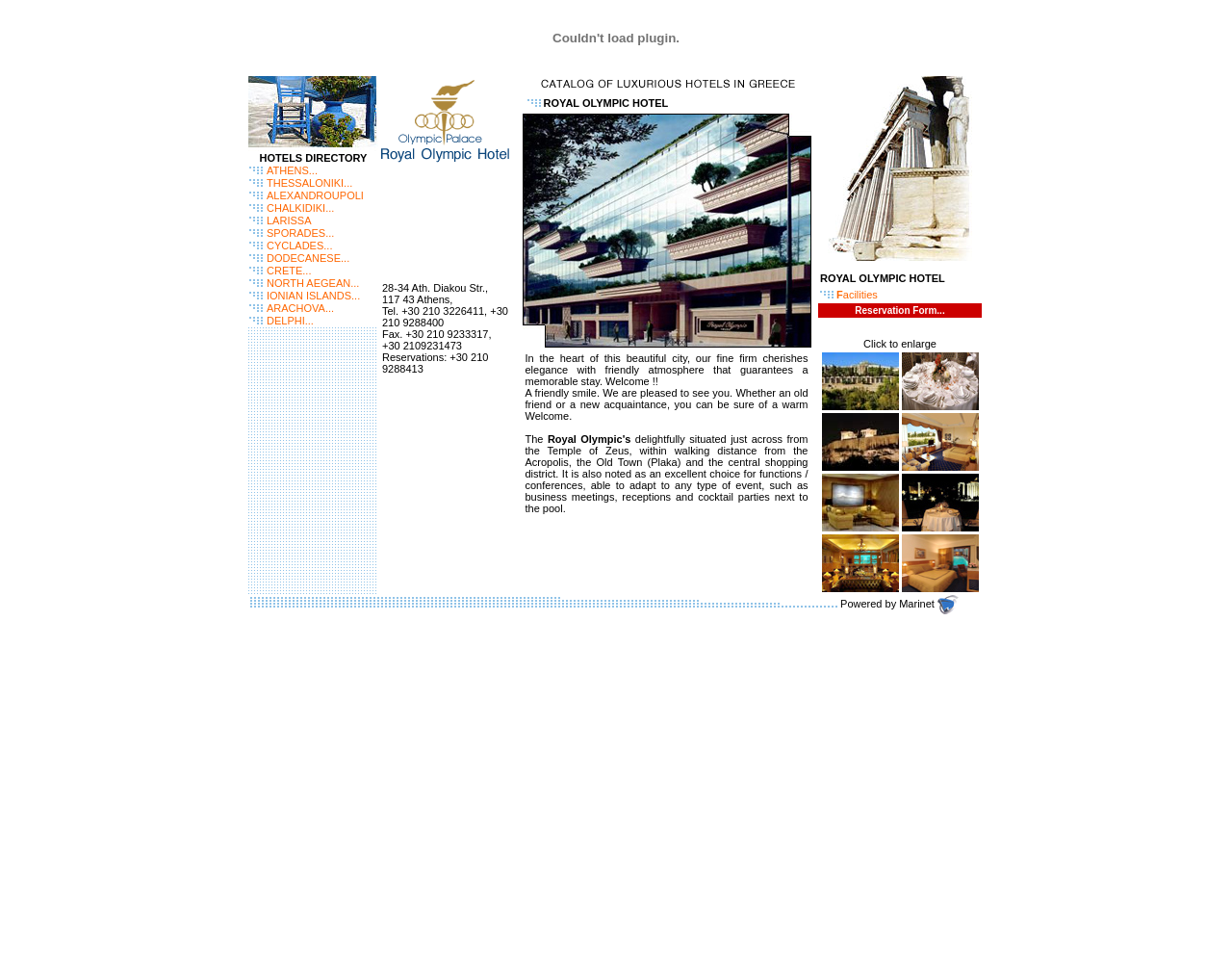Locate the bounding box coordinates of the element's region that should be clicked to carry out the following instruction: "Read the blog post about pest control". The coordinates need to be four float numbers between 0 and 1, i.e., [left, top, right, bottom].

None